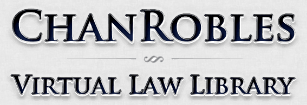What is the subtitle of the logo?
Using the image provided, answer with just one word or phrase.

Virtual Law Library